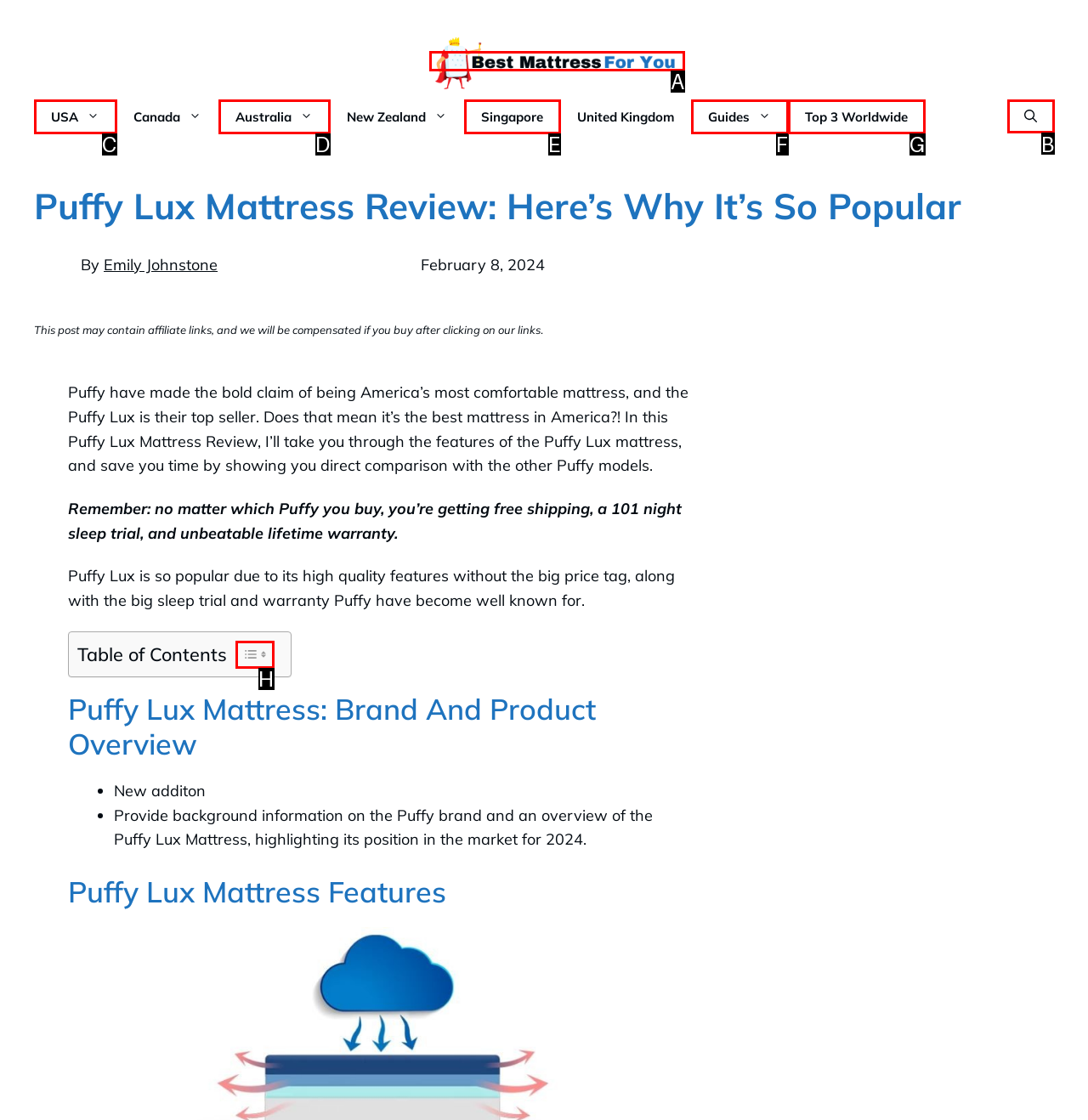Decide which UI element to click to accomplish the task: Open the search bar
Respond with the corresponding option letter.

B